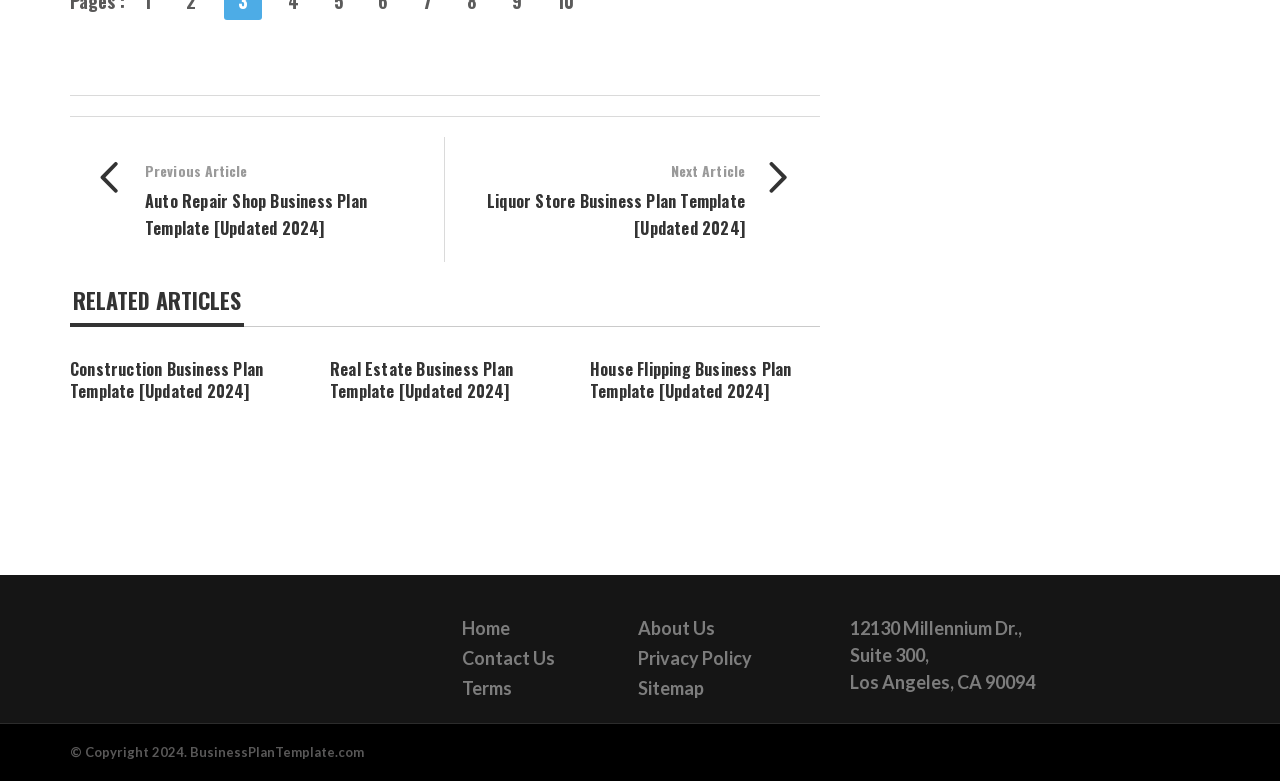Please identify the bounding box coordinates of the element on the webpage that should be clicked to follow this instruction: "View Terms for publishers". The bounding box coordinates should be given as four float numbers between 0 and 1, formatted as [left, top, right, bottom].

None